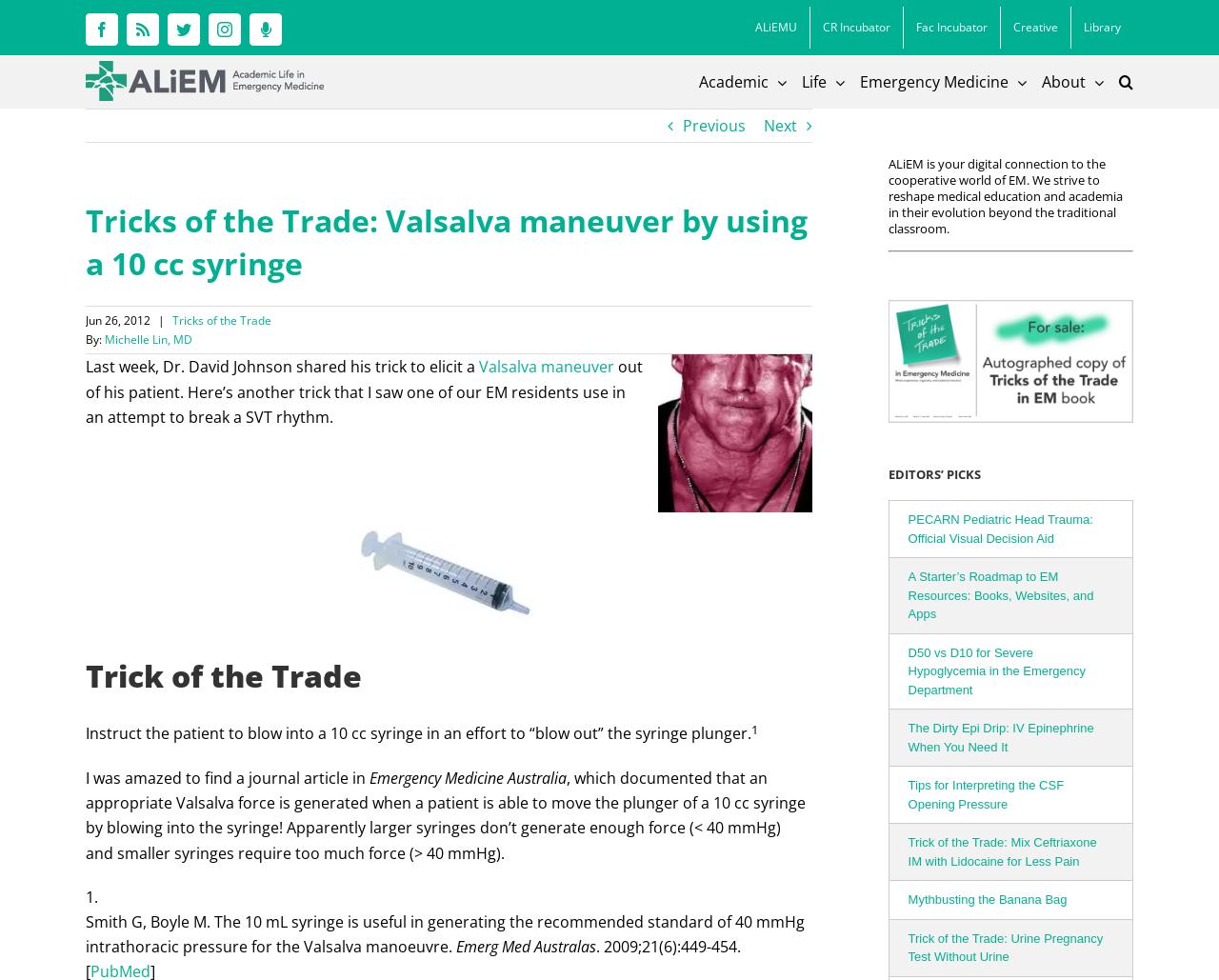Respond concisely with one word or phrase to the following query:
What is the name of the author who shared the trick of using a 10 cc syringe for the Valsalva maneuver?

Michelle Lin, MD